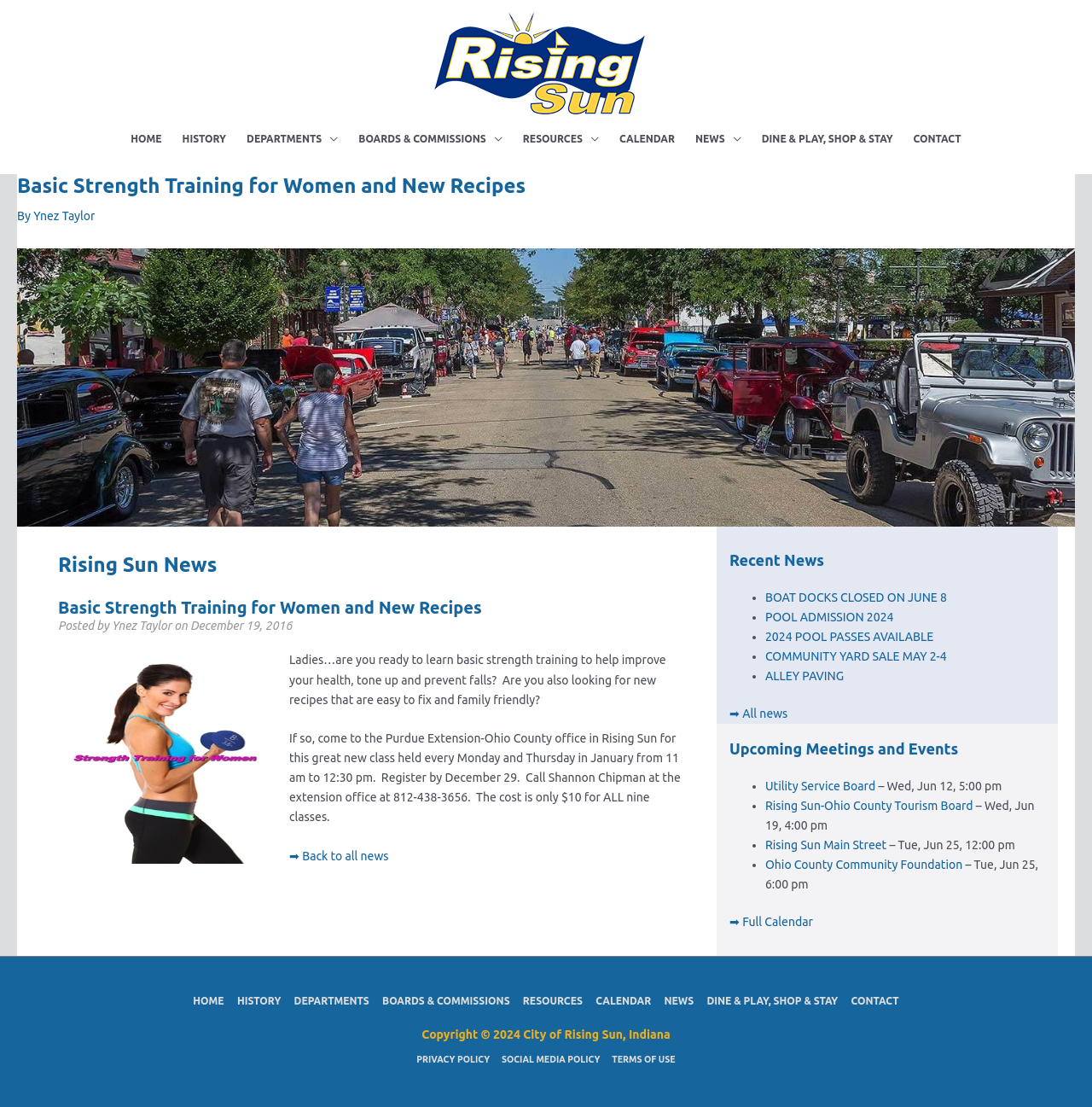Analyze the image and give a detailed response to the question:
What is the name of the city in the webpage?

I inferred this answer by looking at the image with the text 'City of Rising Sun, Indiana' and the link with the same text. This suggests that the webpage is related to the city of Rising Sun in Indiana.